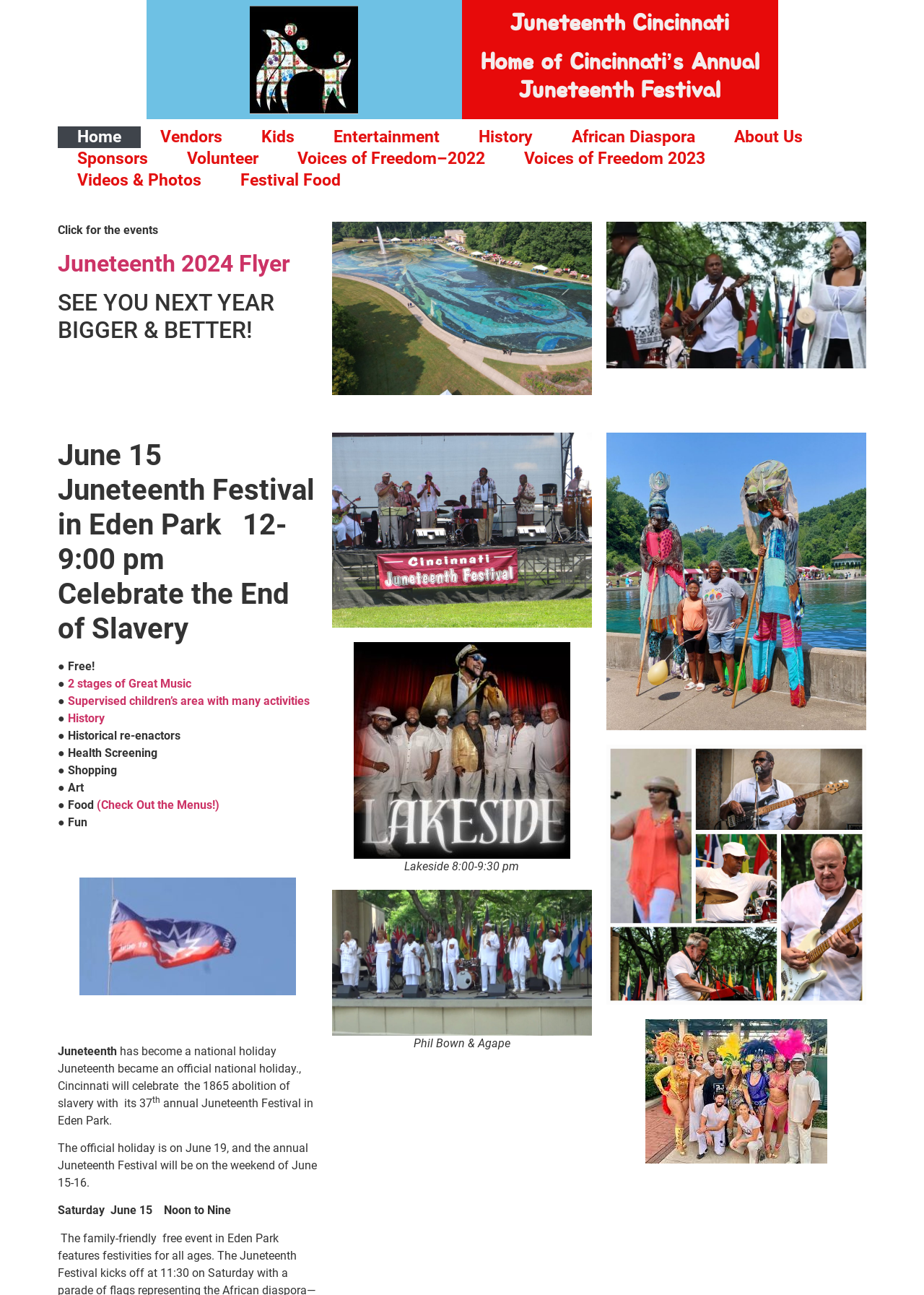Please determine the bounding box coordinates of the section I need to click to accomplish this instruction: "Click on the 'Vendors' link".

[0.152, 0.098, 0.262, 0.114]